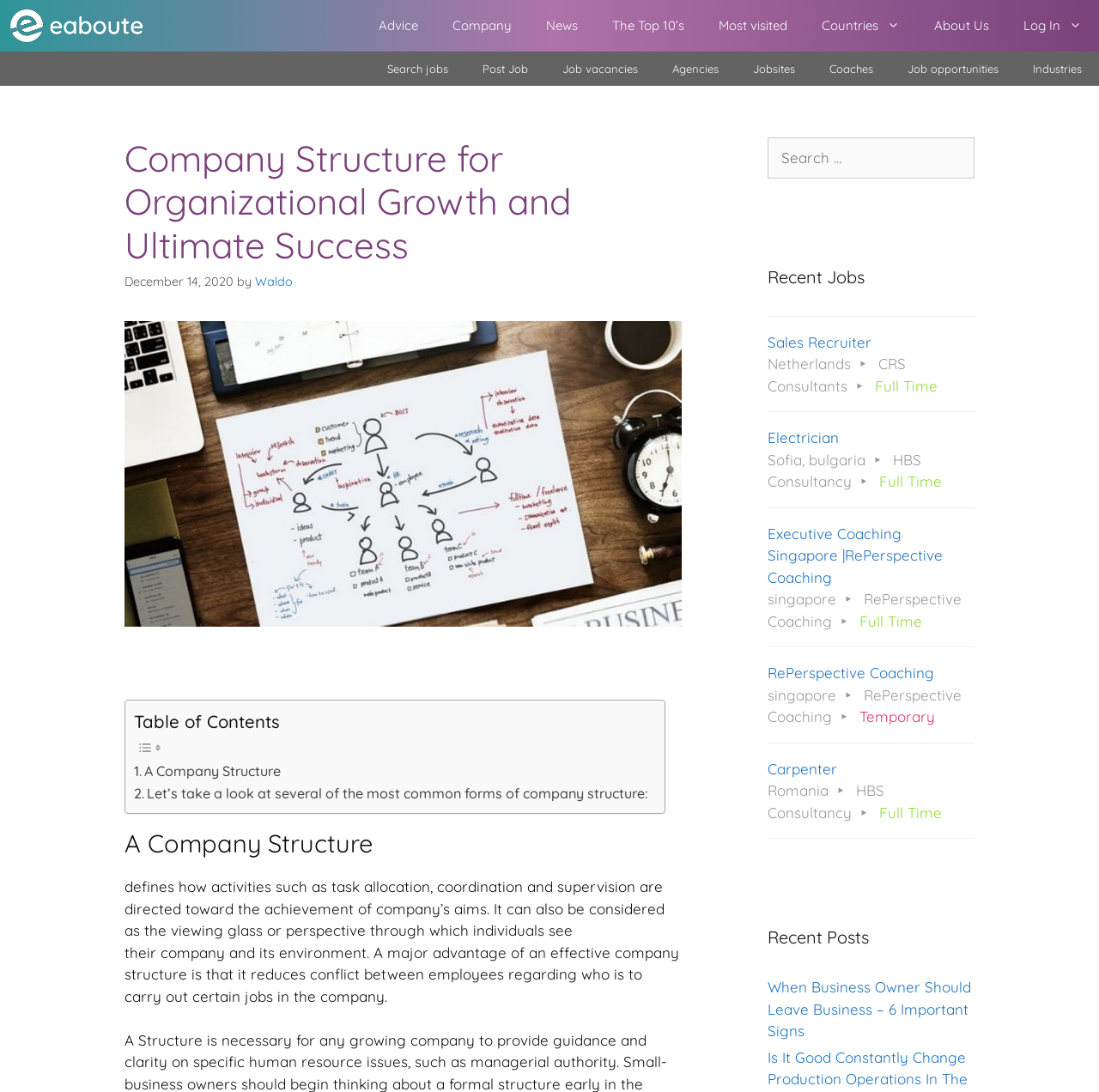Answer this question in one word or a short phrase: What is the title of the first recent post?

When Business Owner Should Leave Business – 6 Important Signs